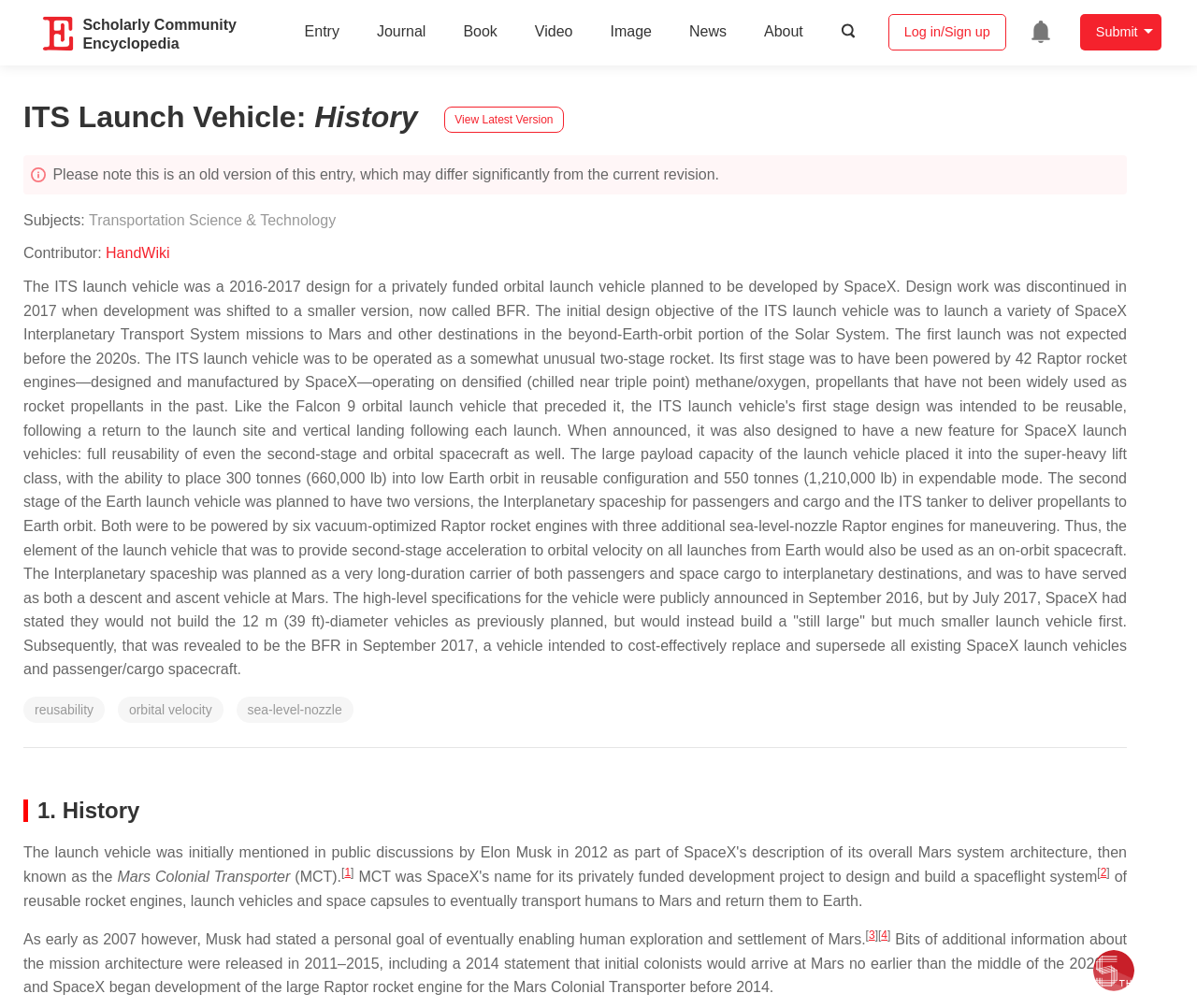Identify the bounding box coordinates of the area that should be clicked in order to complete the given instruction: "Share on facebook". The bounding box coordinates should be four float numbers between 0 and 1, i.e., [left, top, right, bottom].

None